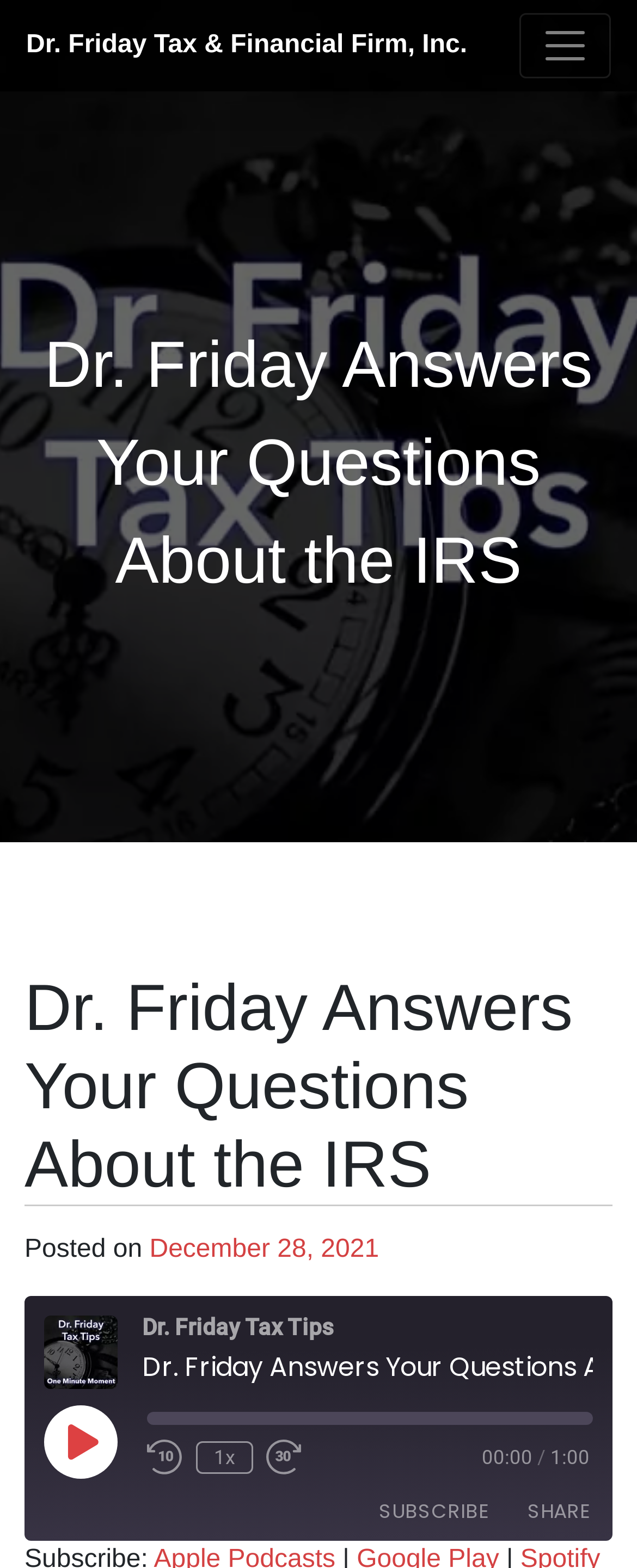What is the date of the latest post?
Please craft a detailed and exhaustive response to the question.

I found the date of the latest post by looking at the link below the header, which says 'Posted on December 28, 2021'.